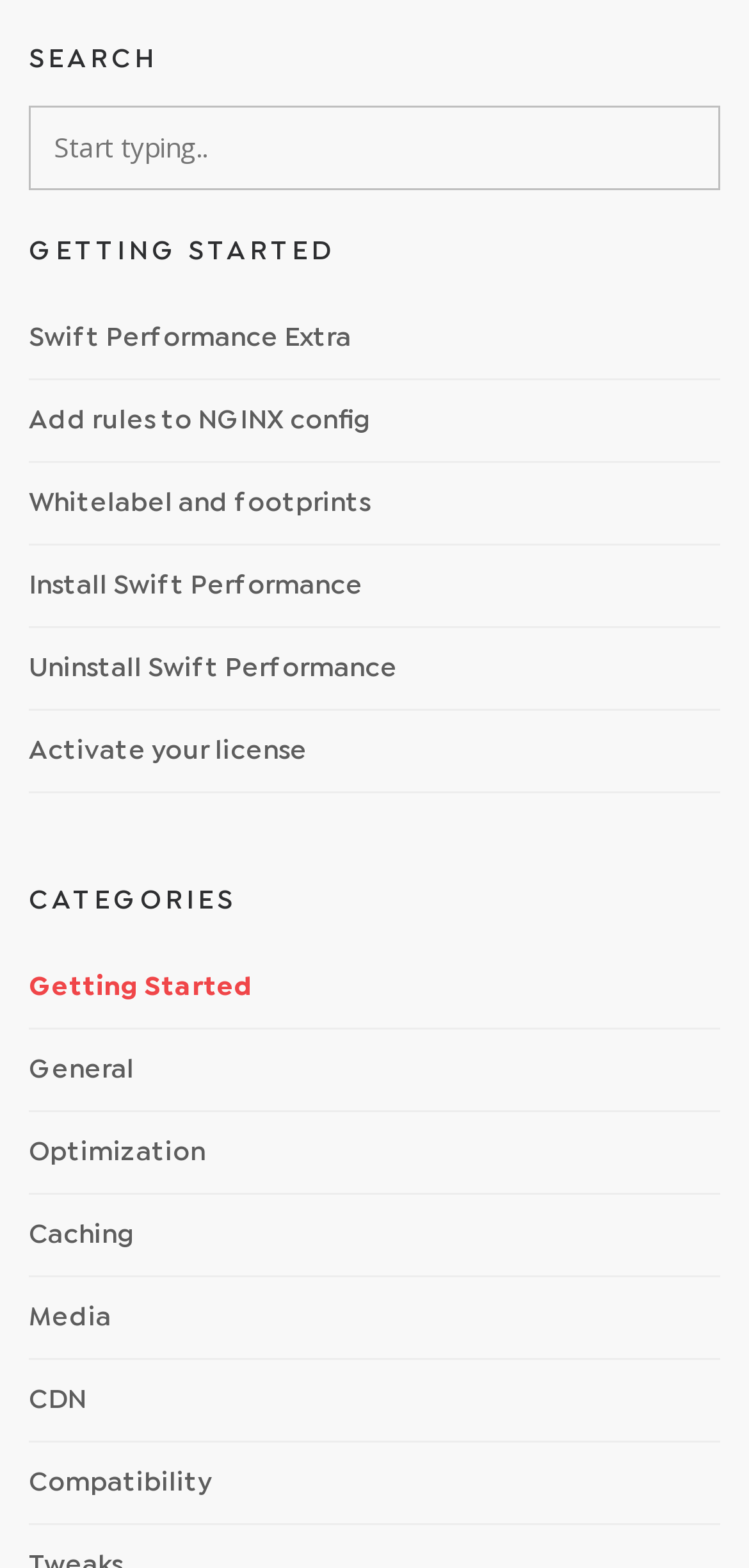Can you specify the bounding box coordinates of the area that needs to be clicked to fulfill the following instruction: "View contact information"?

None